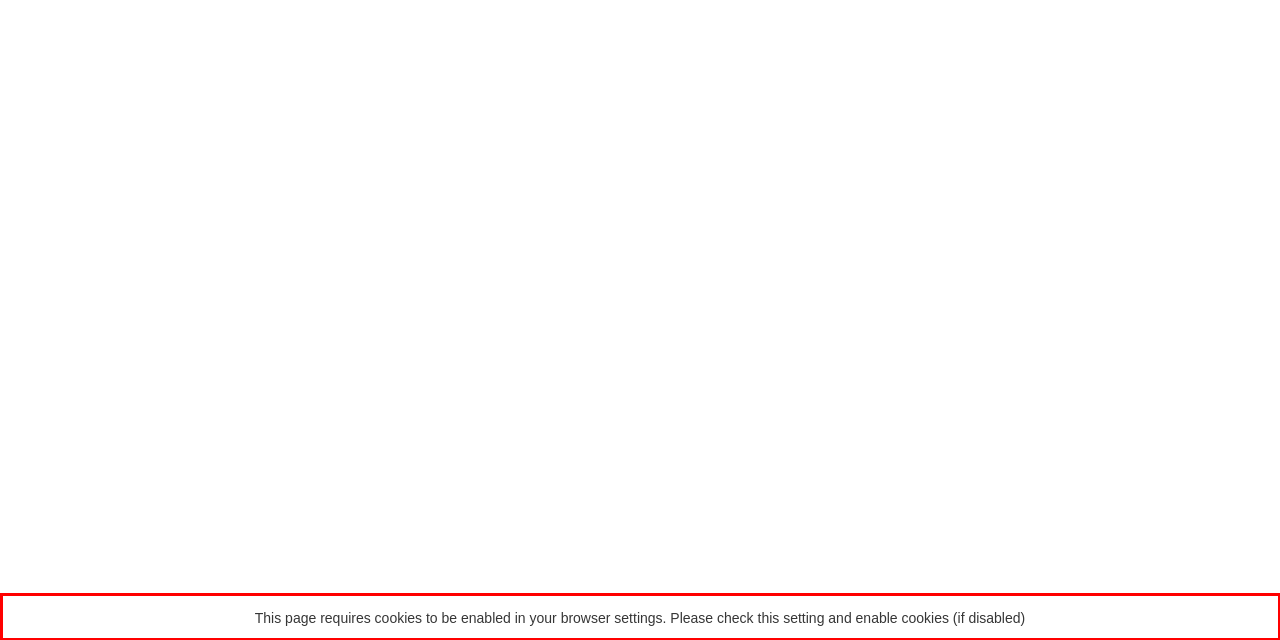You have a screenshot of a webpage, and there is a red bounding box around a UI element. Utilize OCR to extract the text within this red bounding box.

This page requires cookies to be enabled in your browser settings. Please check this setting and enable cookies (if disabled)